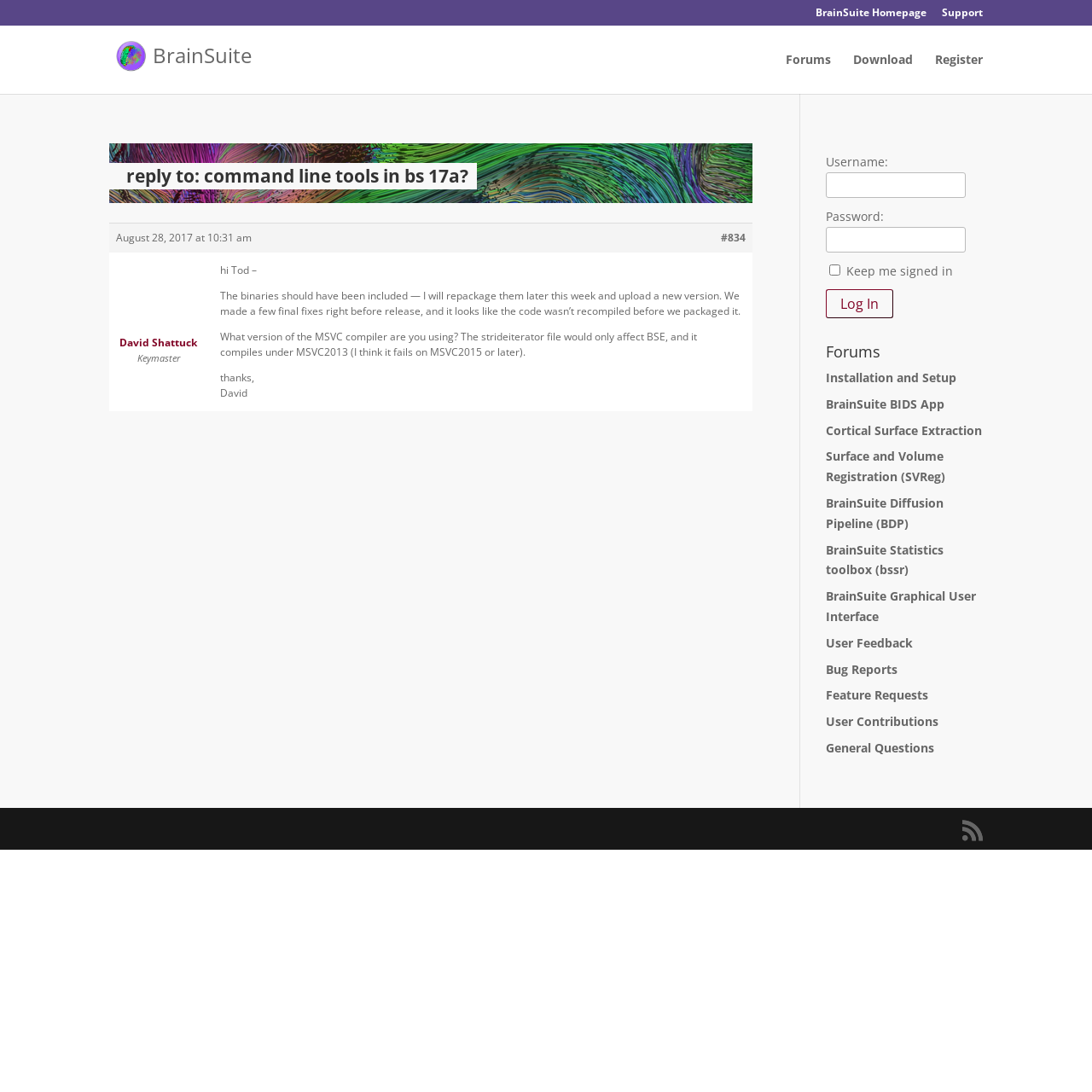Identify the bounding box coordinates for the region of the element that should be clicked to carry out the instruction: "view forums". The bounding box coordinates should be four float numbers between 0 and 1, i.e., [left, top, right, bottom].

[0.72, 0.049, 0.761, 0.086]